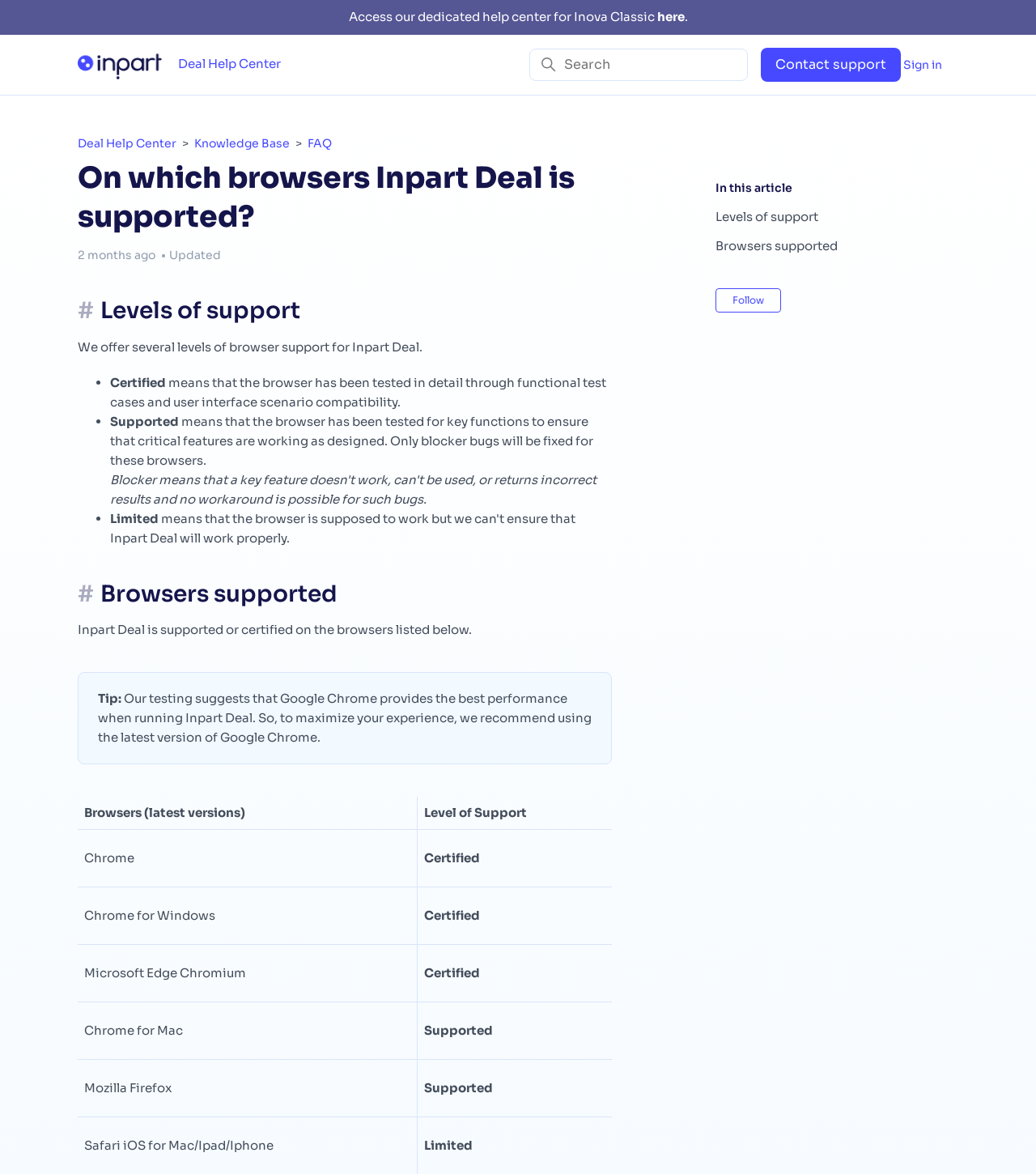Please specify the bounding box coordinates of the clickable region to carry out the following instruction: "Follow this article". The coordinates should be four float numbers between 0 and 1, in the format [left, top, right, bottom].

[0.691, 0.245, 0.754, 0.266]